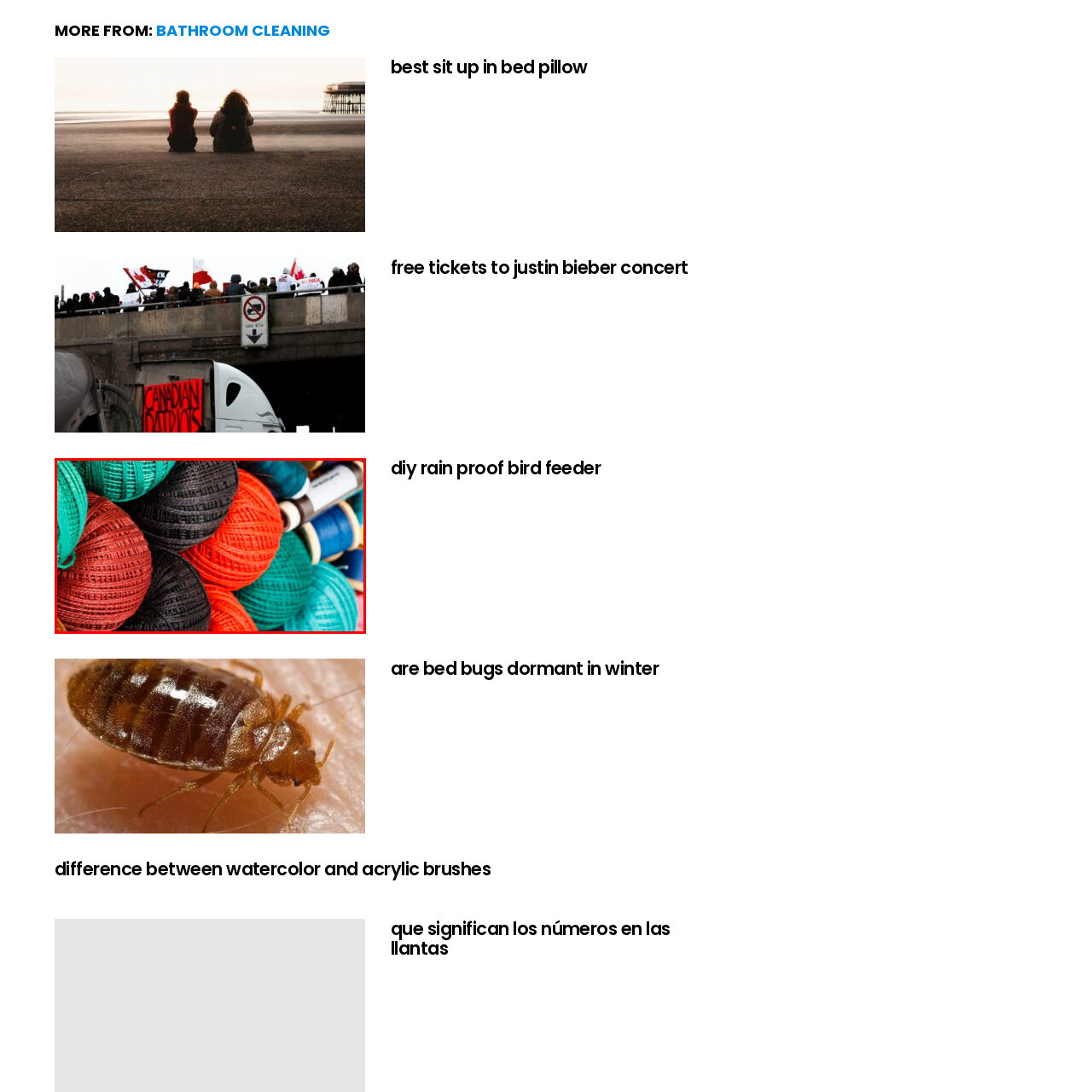Generate a detailed caption for the picture that is marked by the red rectangle.

The image showcases a vibrant assortment of colorful yarn balls, featuring rich hues of red, green, black, and turquoise. The yarn is meticulously wound into neat spheres, creating an eye-catching tapestry of texture and color. In the background, several spools of thread in complementary shades offer additional visual interest, suggesting a creative atmosphere perfect for crafting and DIY projects. This arrangement is likely related to a project focused on making a DIY rain-proof bird feeder, emphasizing the appeal of using creative materials in innovative ways.